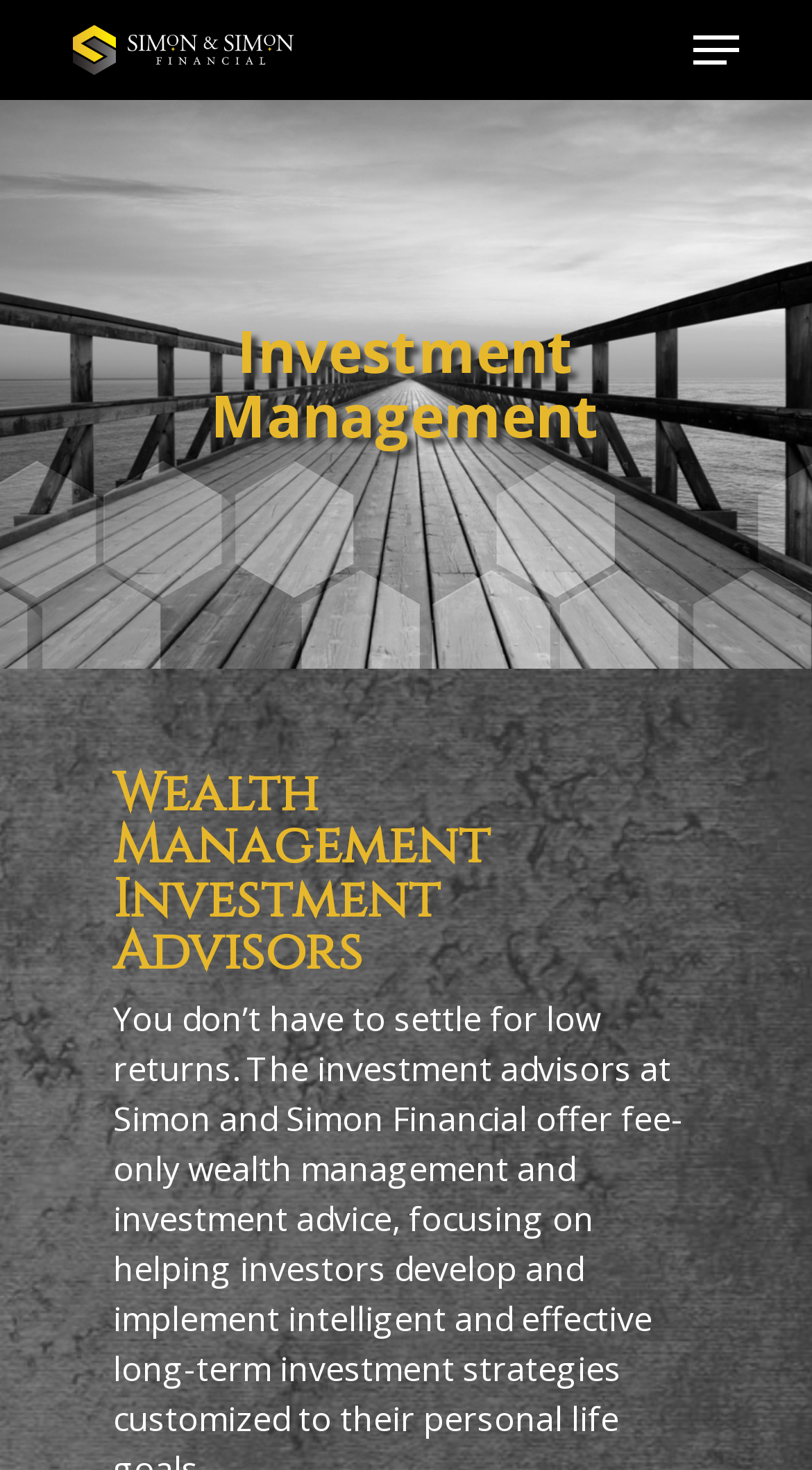Please specify the bounding box coordinates of the region to click in order to perform the following instruction: "Read the blog".

[0.63, 0.474, 0.748, 0.517]